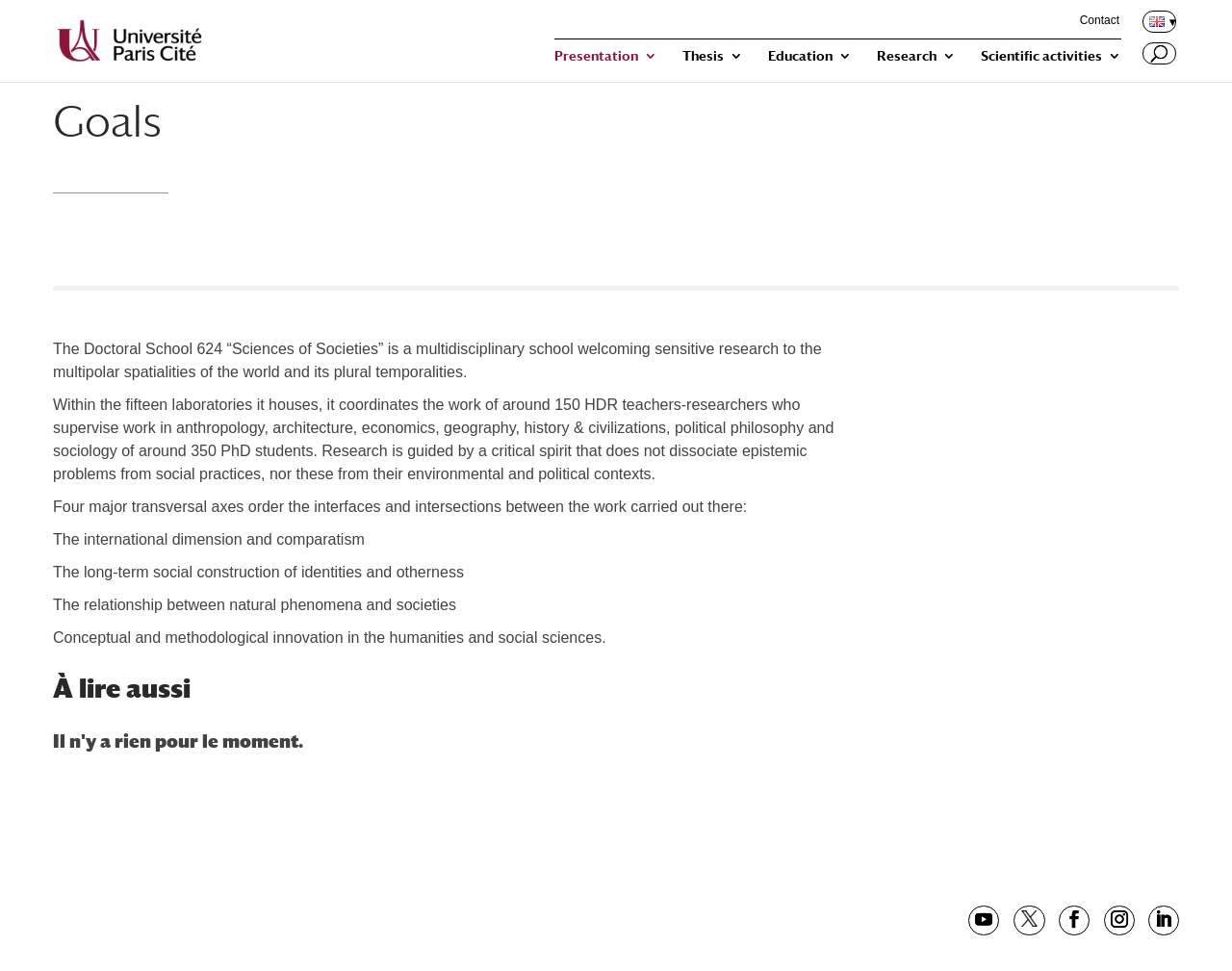Please provide a comprehensive answer to the question based on the screenshot: How many PhD students are supervised by the HDR teachers-researchers?

I found the answer by reading the first paragraph of the article, which mentions 'it coordinates the work of around 150 HDR teachers-researchers who supervise work in... around 350 PhD students'.